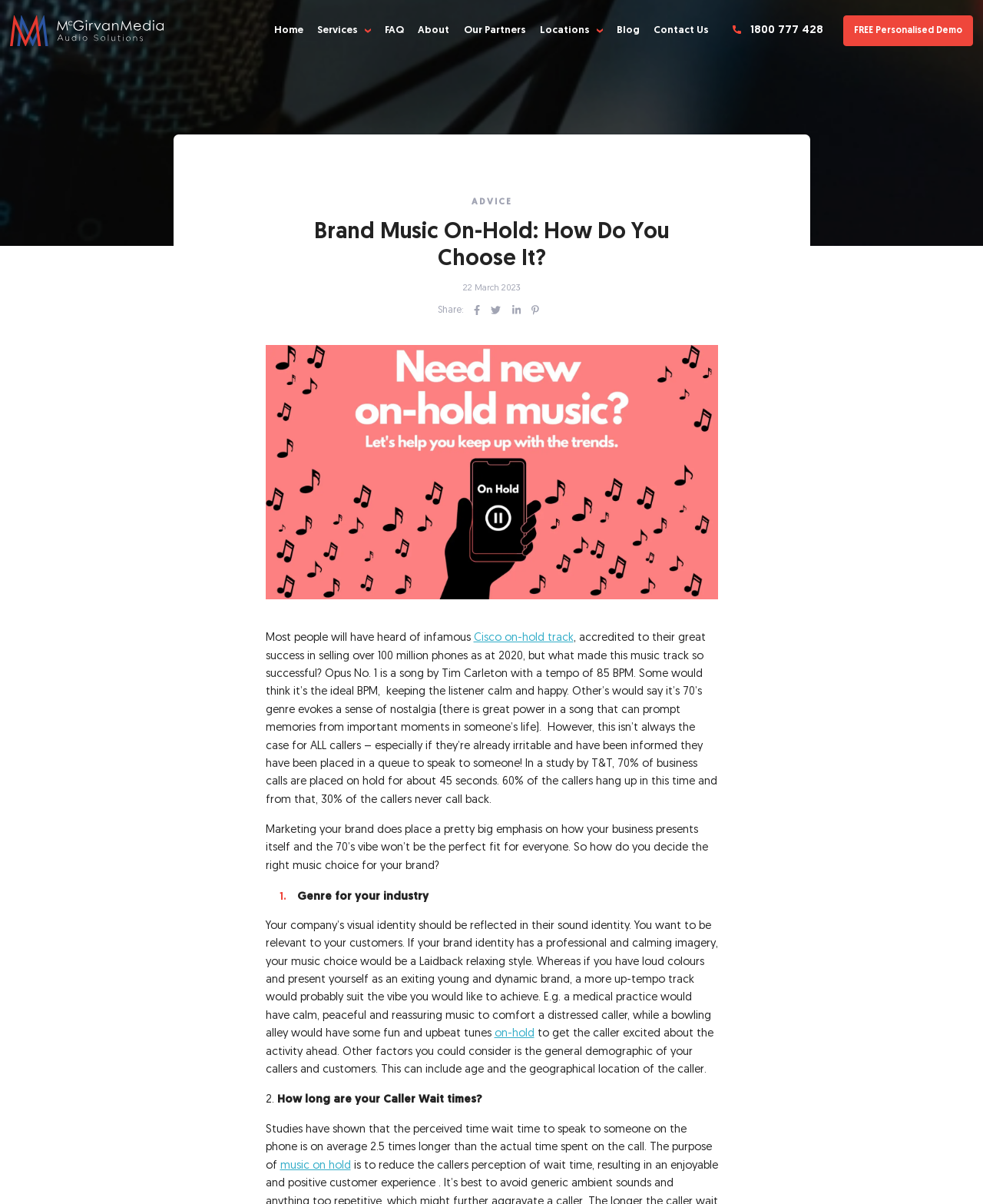Determine the main heading of the webpage and generate its text.

Brand Music On-Hold: How Do You Choose It?